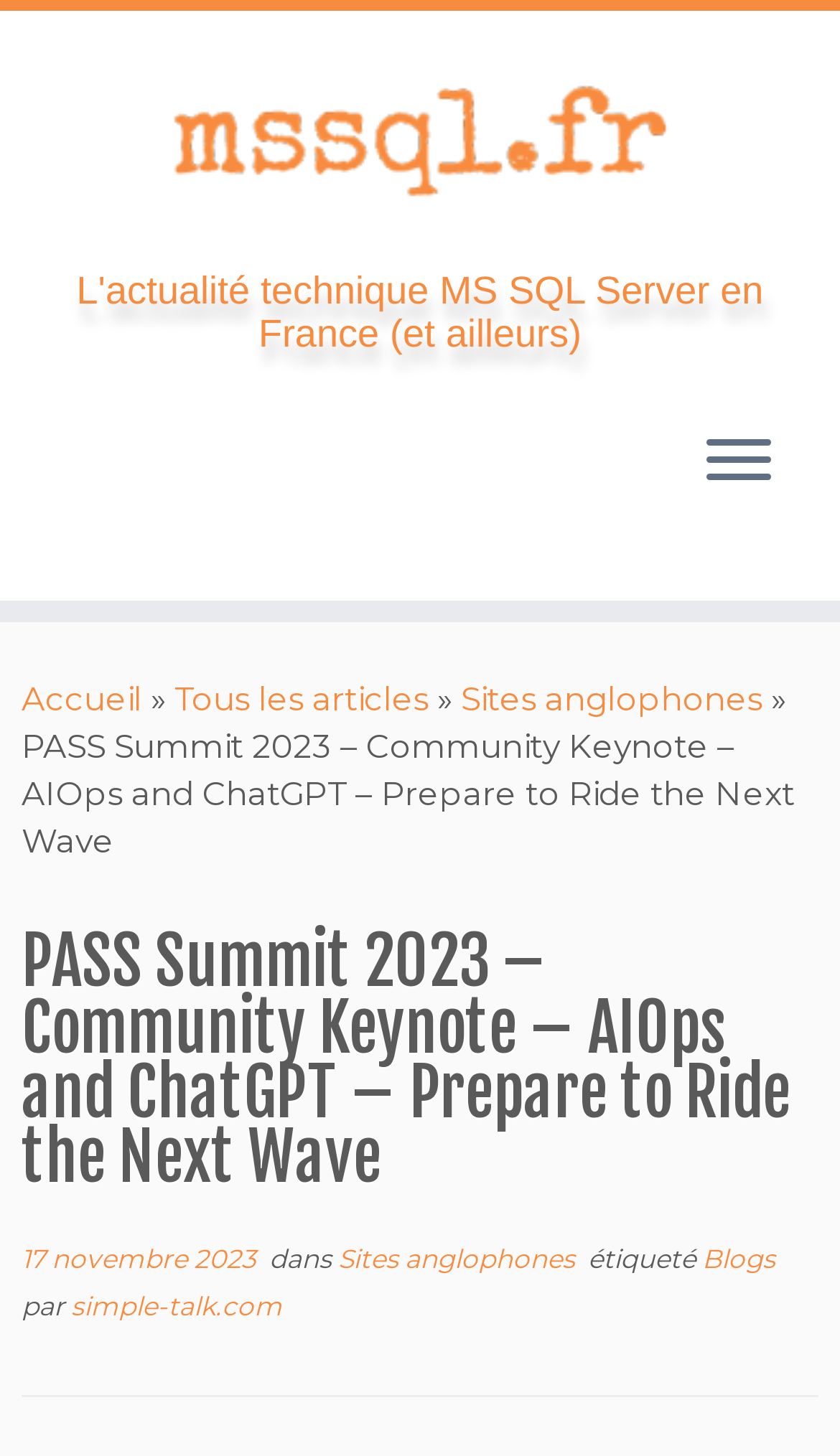Please answer the following question using a single word or phrase: 
What is the language of the webpage?

French